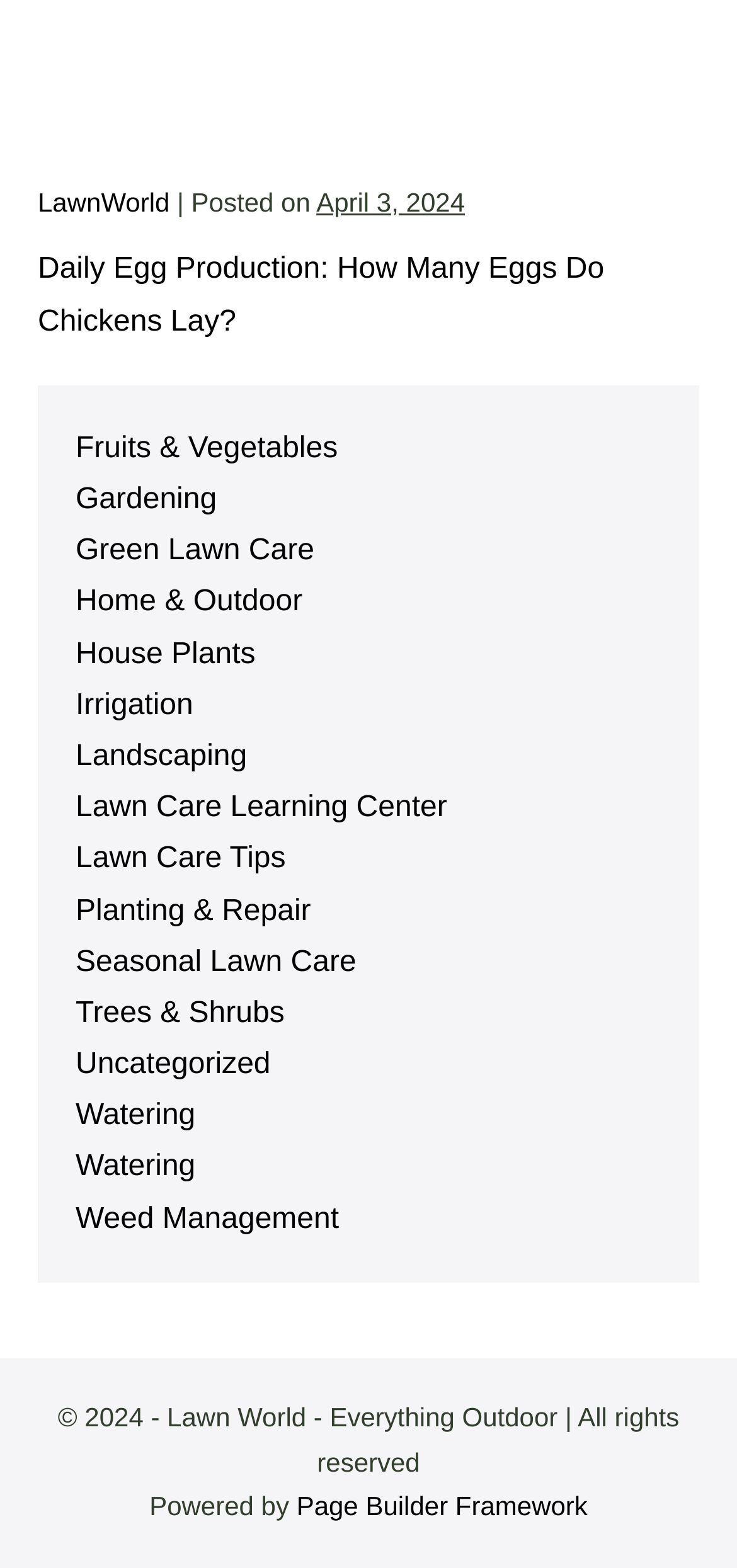What is the name of the framework that powers the website?
Answer the question with detailed information derived from the image.

At the bottom of the webpage, there is a statement that says 'Powered by Page Builder Framework', indicating that this framework is used to power the website.